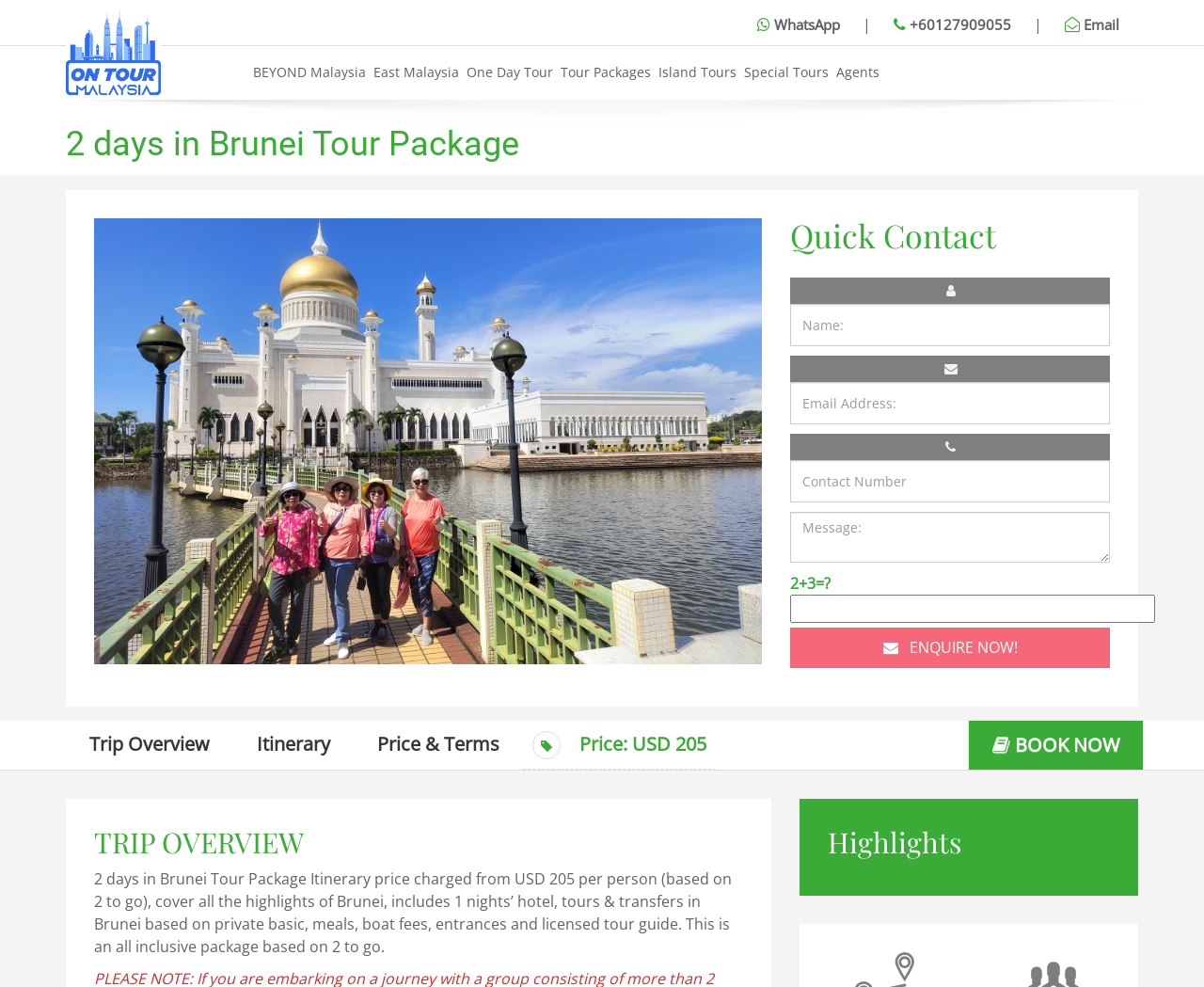Specify the bounding box coordinates (top-left x, top-left y, bottom-right x, bottom-right y) of the UI element in the screenshot that matches this description: name="comments" placeholder="Message:"

[0.656, 0.518, 0.922, 0.57]